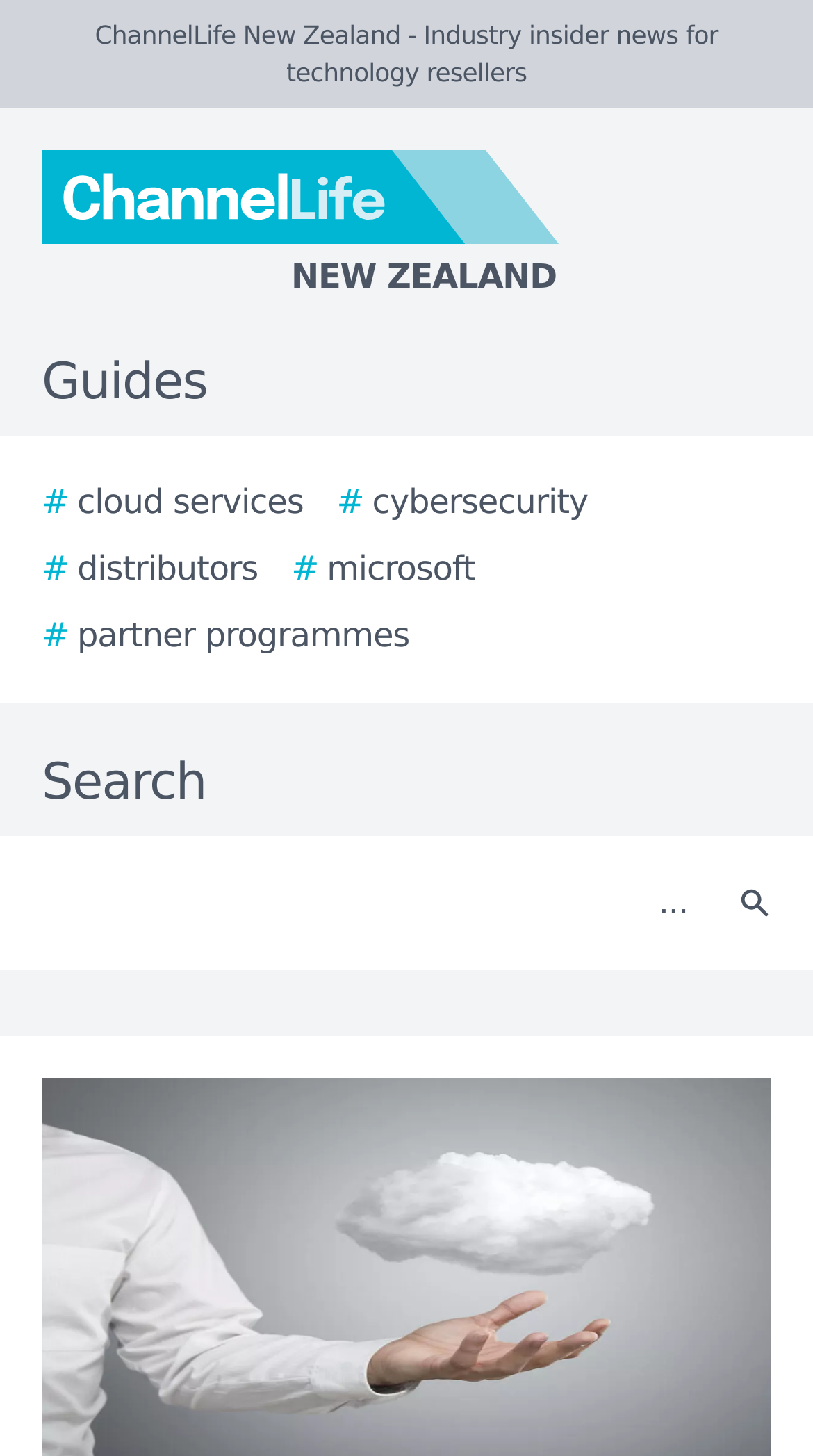How many links are there in the guides section?
Use the screenshot to answer the question with a single word or phrase.

5